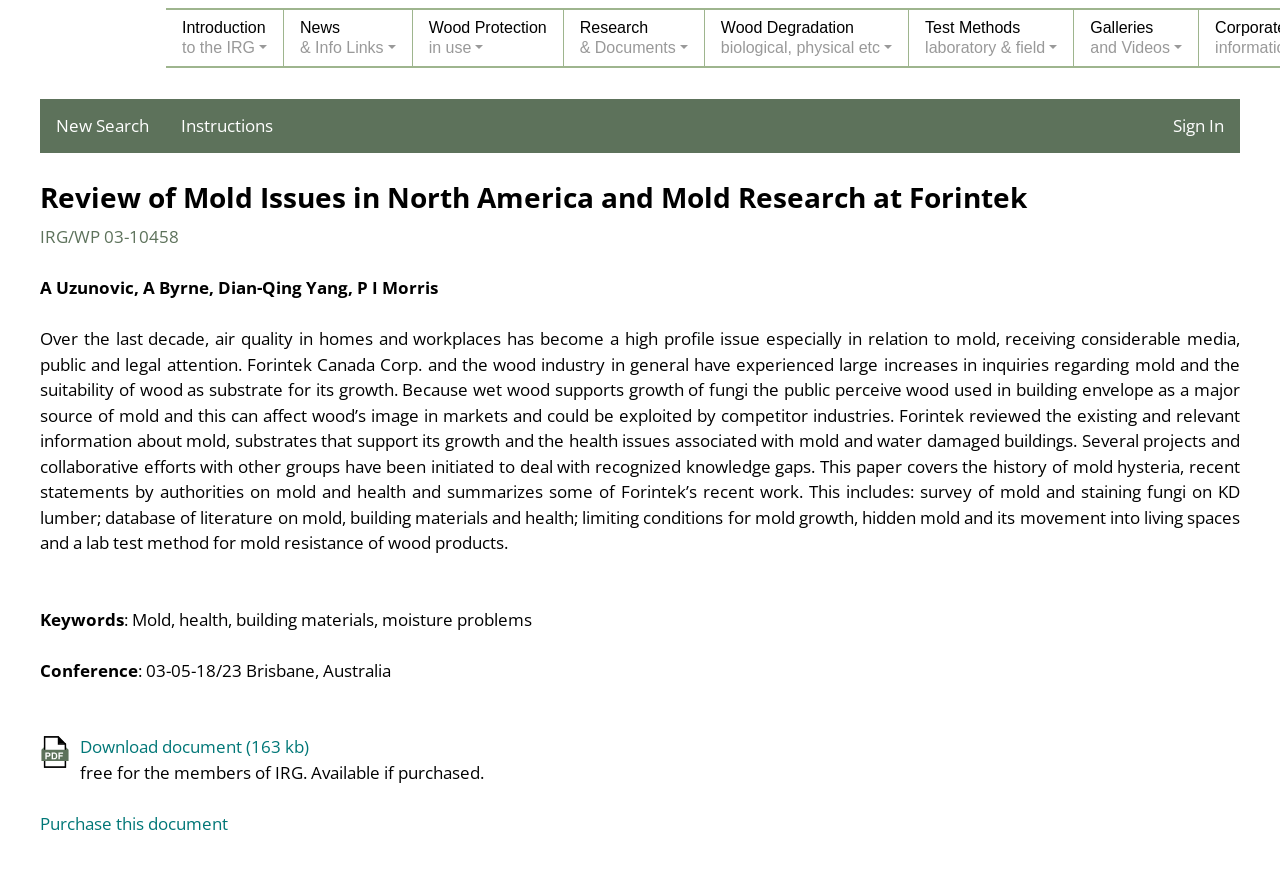Please determine the bounding box coordinates for the element that should be clicked to follow these instructions: "Read introduction to the IRG".

[0.13, 0.011, 0.221, 0.075]